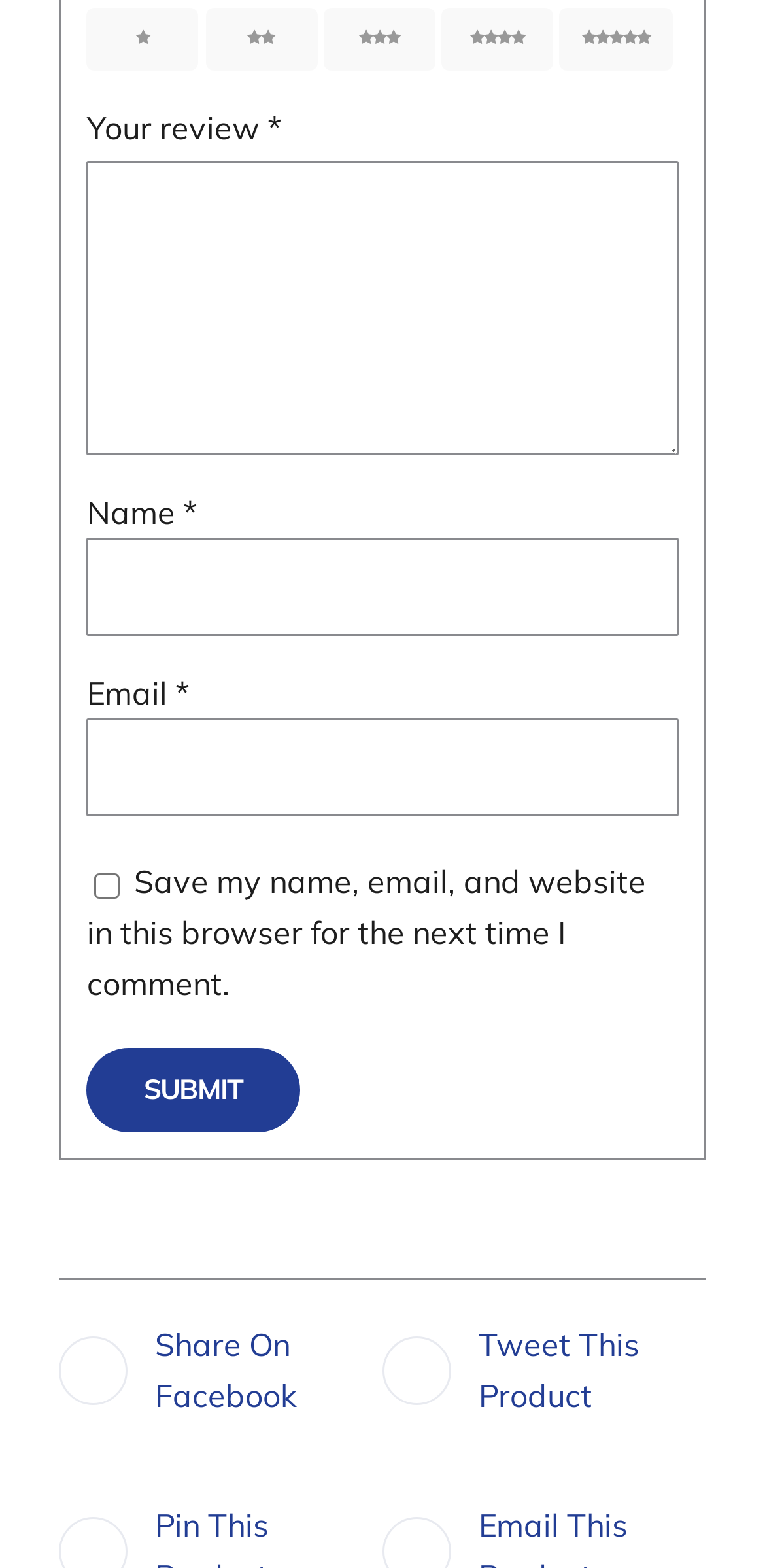Locate the bounding box coordinates of the element that should be clicked to execute the following instruction: "Click the Post Comment button".

None